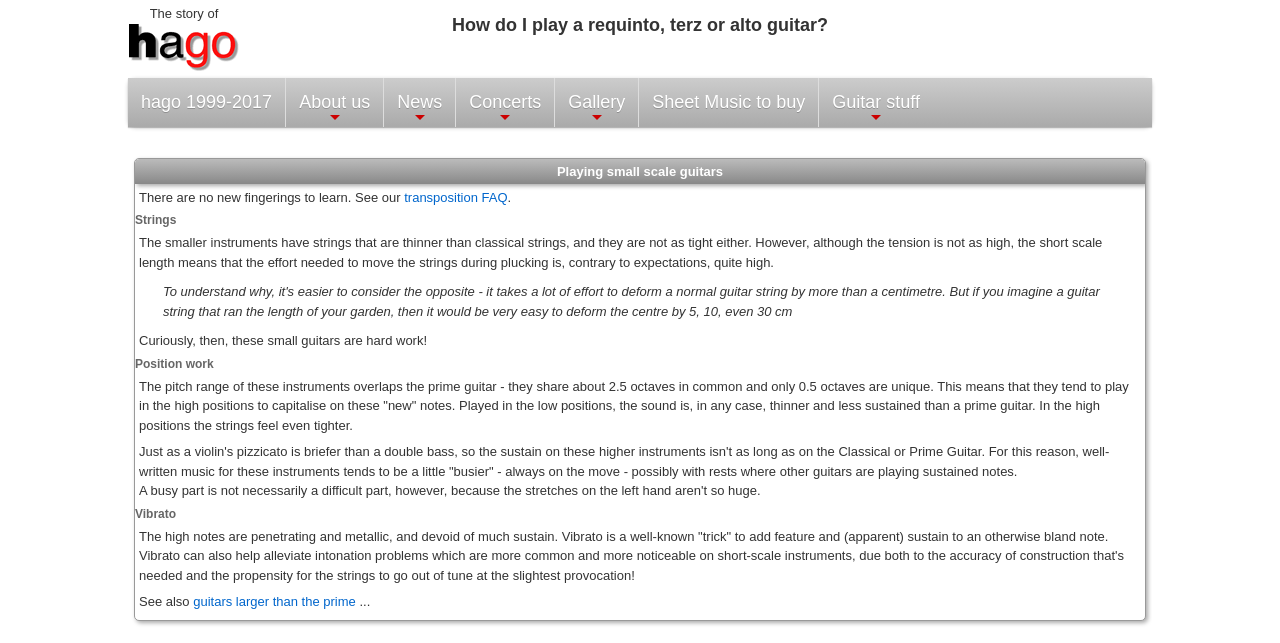Please identify the bounding box coordinates of the element that needs to be clicked to execute the following command: "Go to About us". Provide the bounding box using four float numbers between 0 and 1, formatted as [left, top, right, bottom].

[0.224, 0.121, 0.299, 0.197]